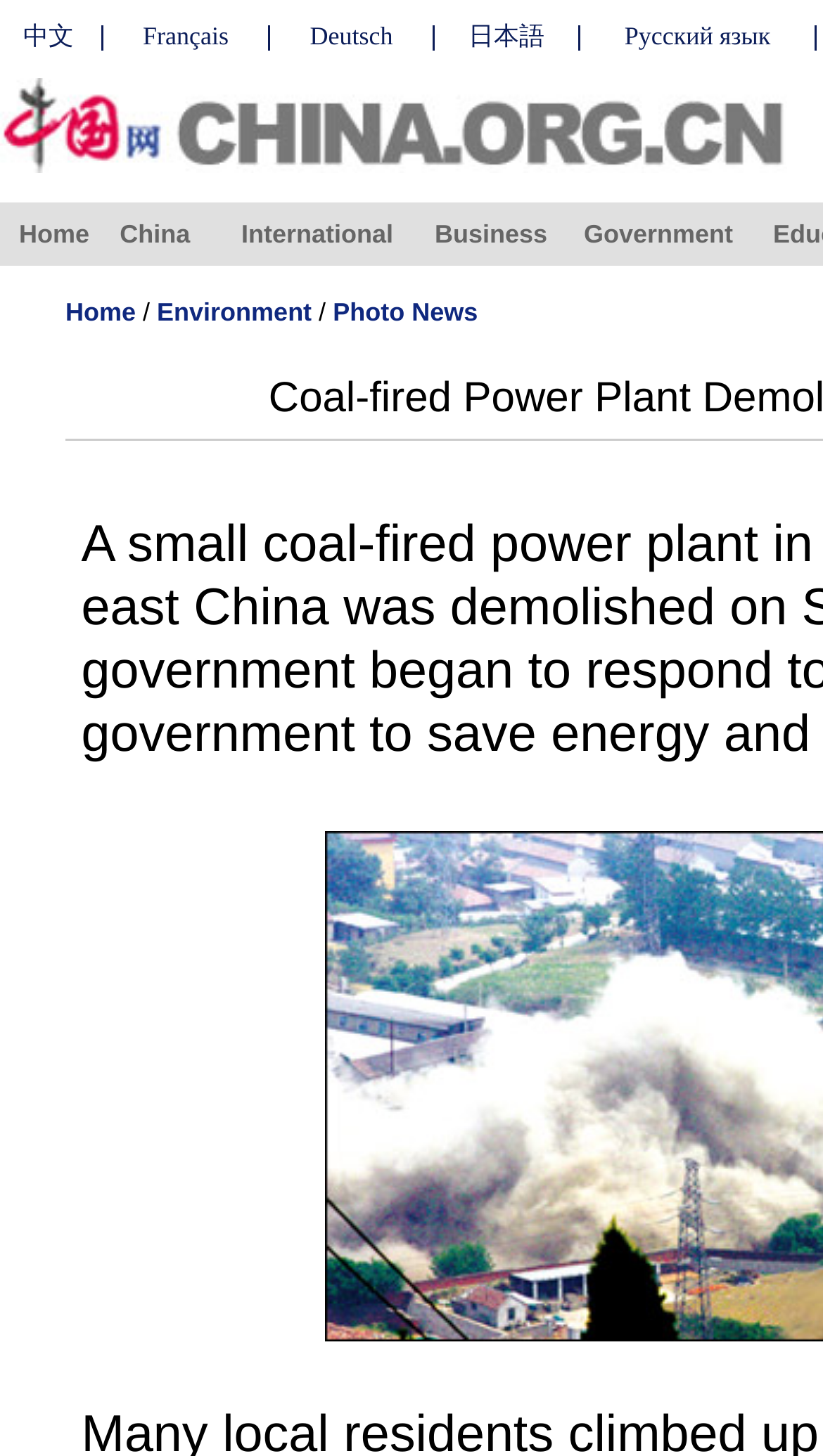Determine the bounding box coordinates of the clickable area required to perform the following instruction: "Select Deutsch language". The coordinates should be represented as four float numbers between 0 and 1: [left, top, right, bottom].

[0.376, 0.014, 0.477, 0.035]